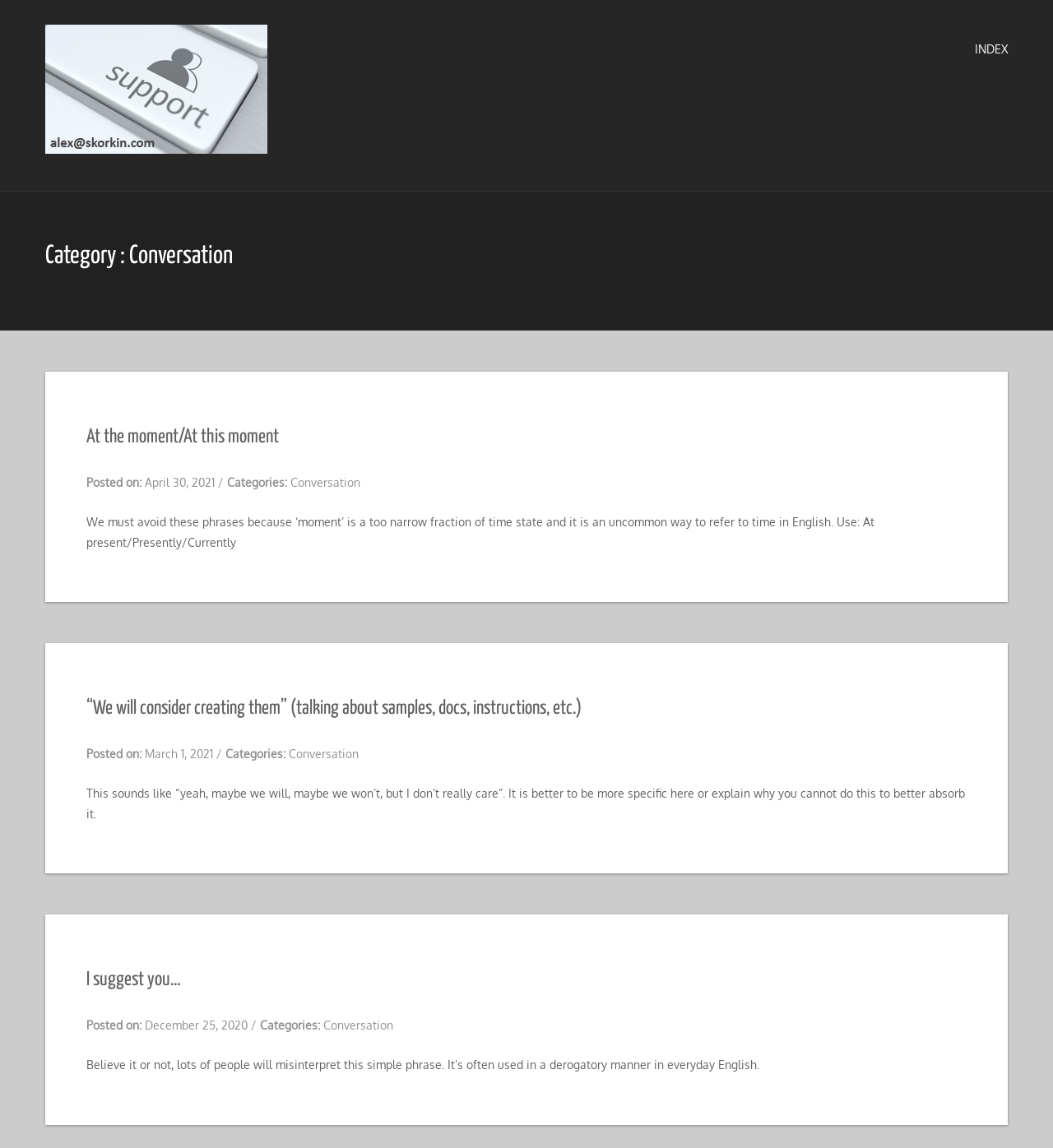Give a short answer to this question using one word or a phrase:
How many articles are present on this webpage?

3